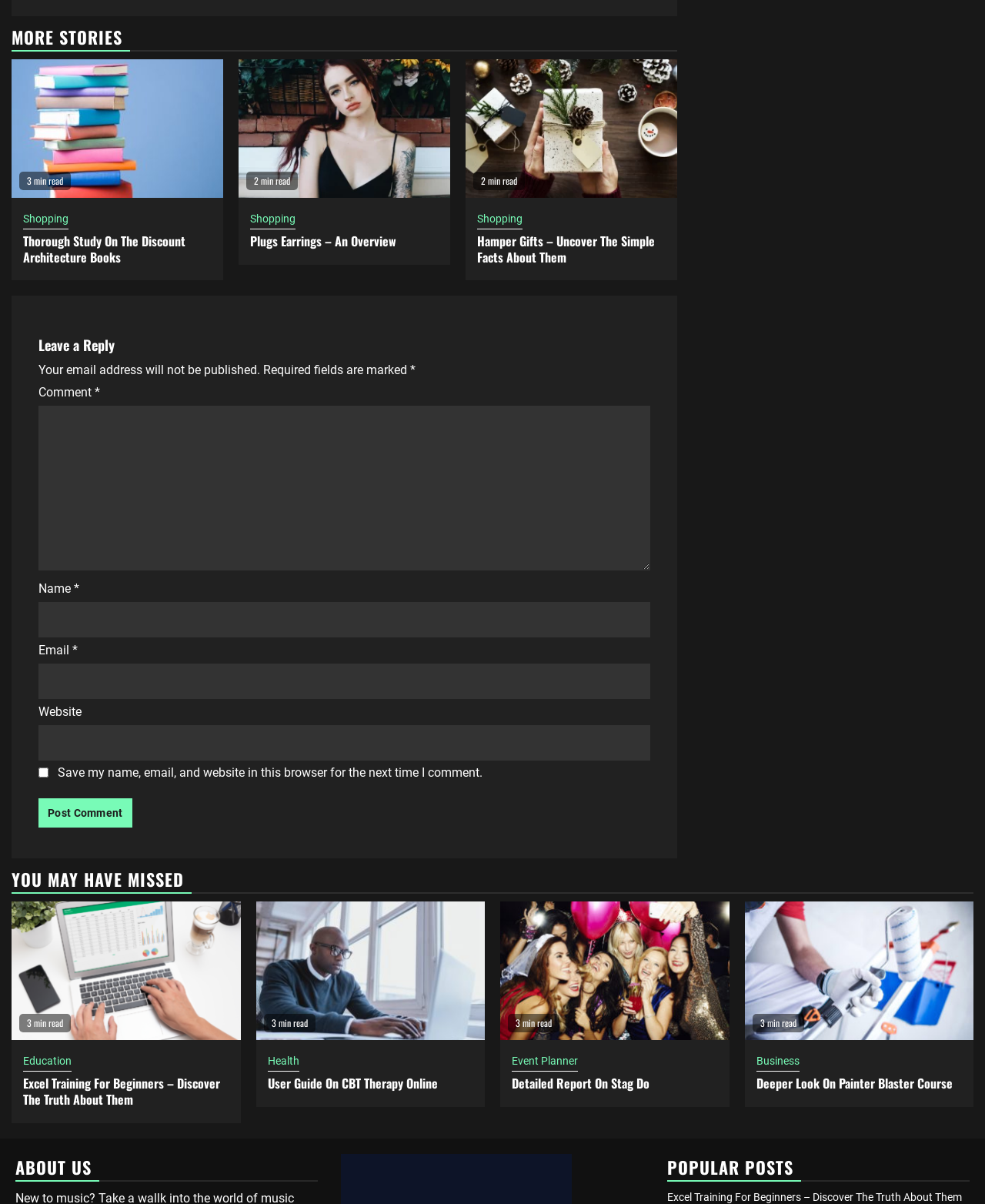How many categories are listed?
Please answer the question with a detailed and comprehensive explanation.

I counted the number of links with category names, which are 'Shopping', 'Education', 'Health', 'Event Planner', and 'Business'. There are 5 categories in total.